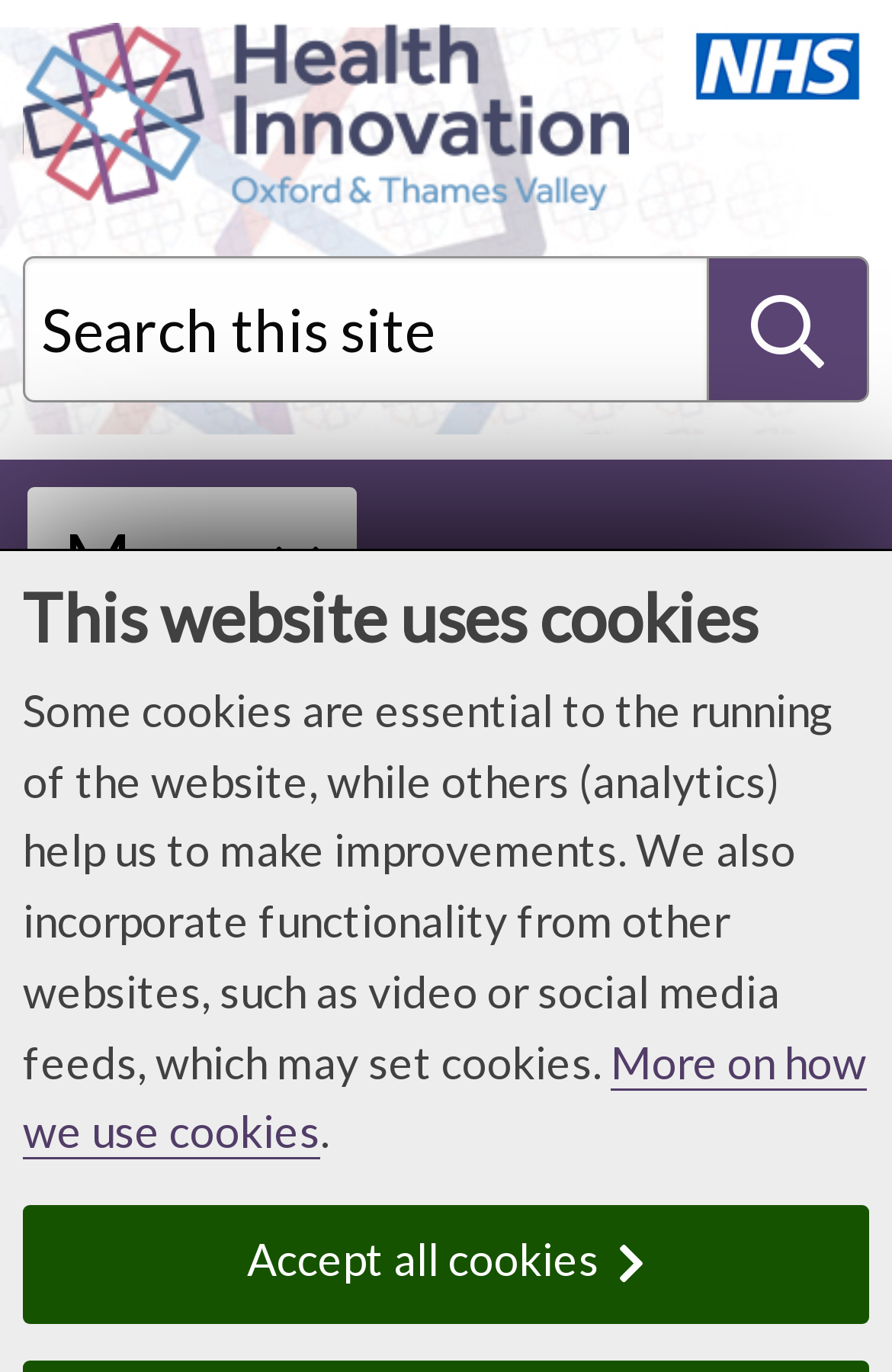Please give a succinct answer using a single word or phrase:
What is the name of the organization that uses cookies?

Health Innovation Oxford & Thames Valley